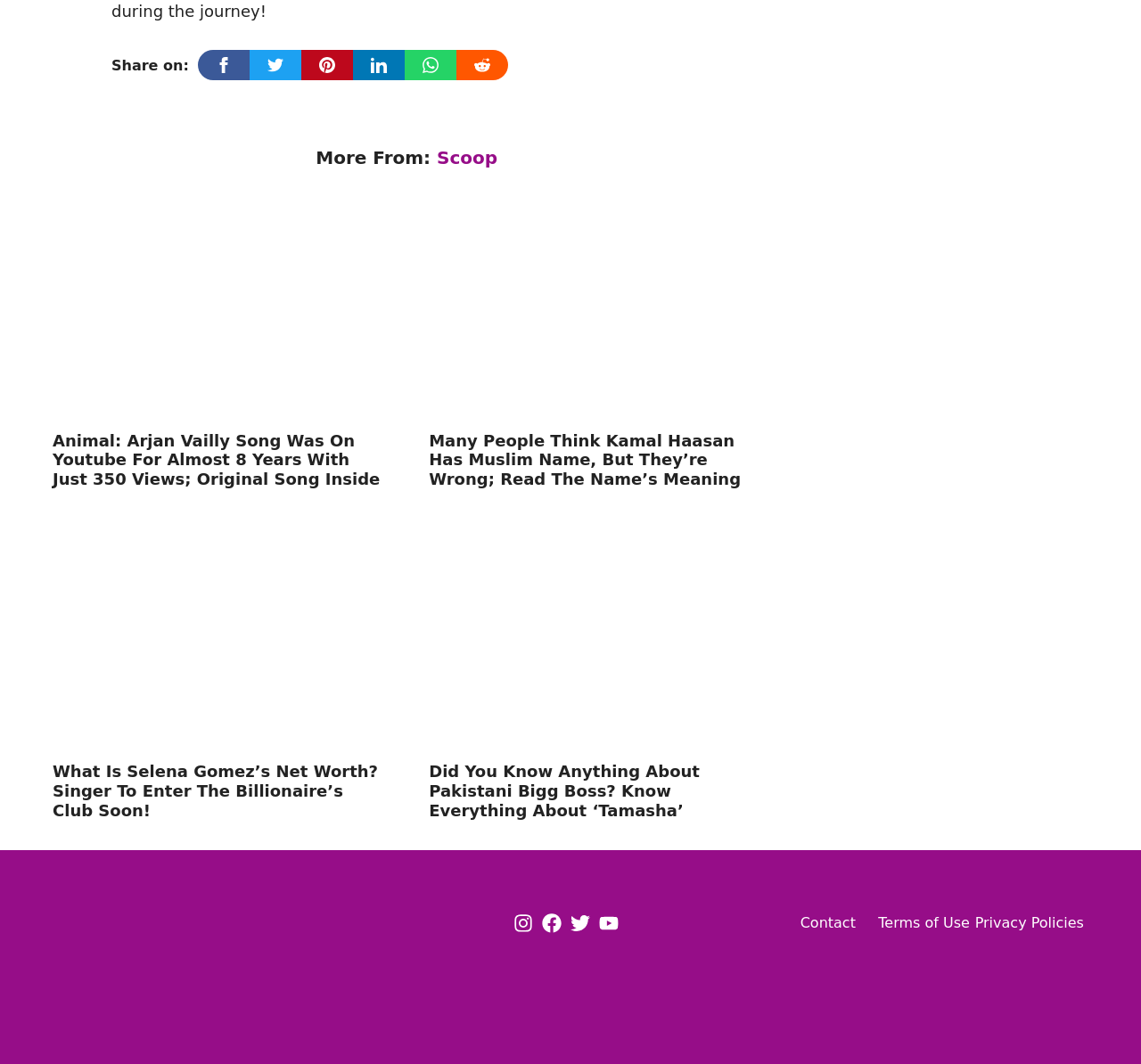Determine the bounding box coordinates in the format (top-left x, top-left y, bottom-right x, bottom-right y). Ensure all values are floating point numbers between 0 and 1. Identify the bounding box of the UI element described by: aria-label="Related Posts"

[0.046, 0.277, 0.337, 0.295]